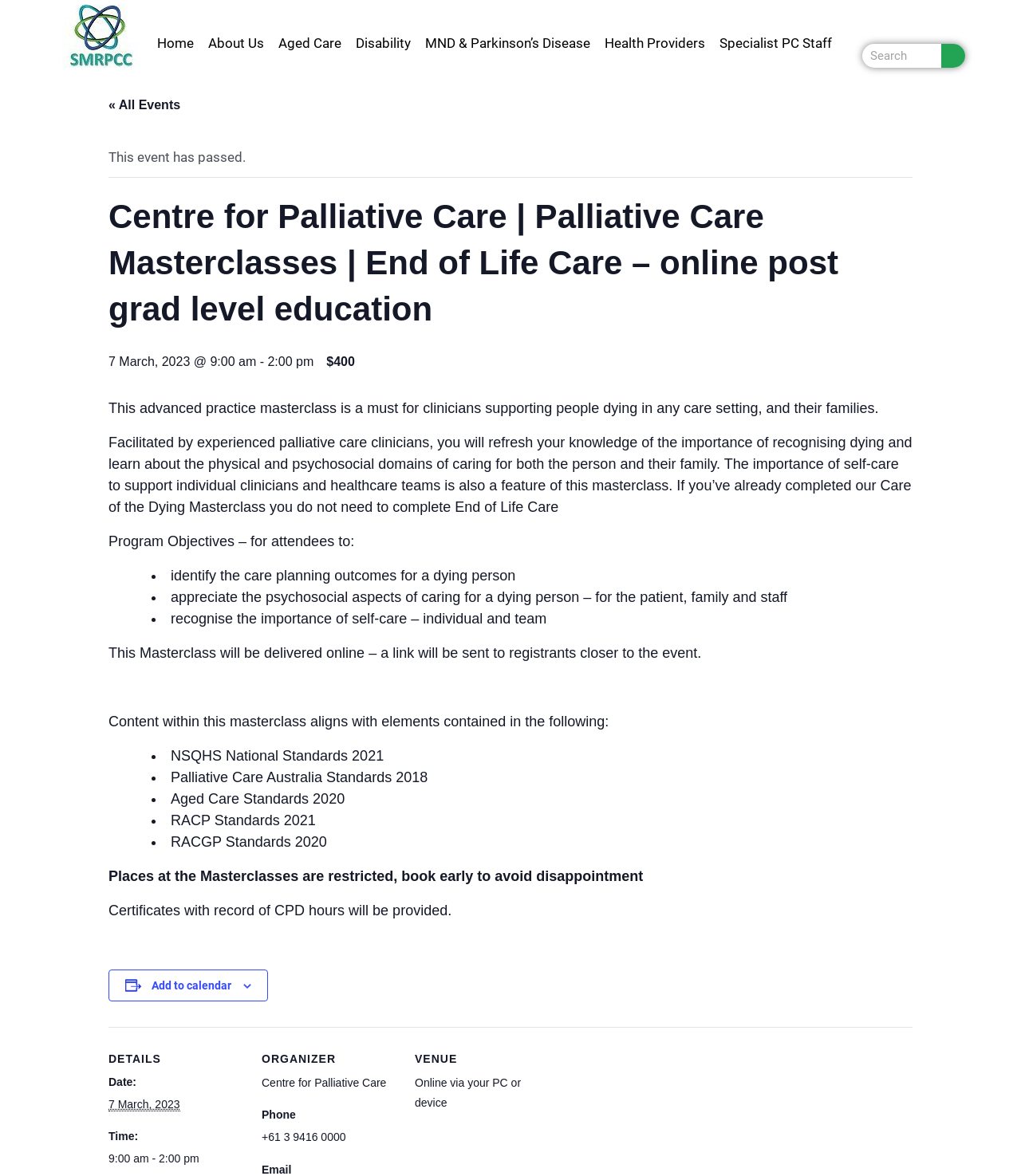Find the bounding box of the UI element described as follows: "MND & Parkinson’s Disease".

[0.409, 0.016, 0.585, 0.058]